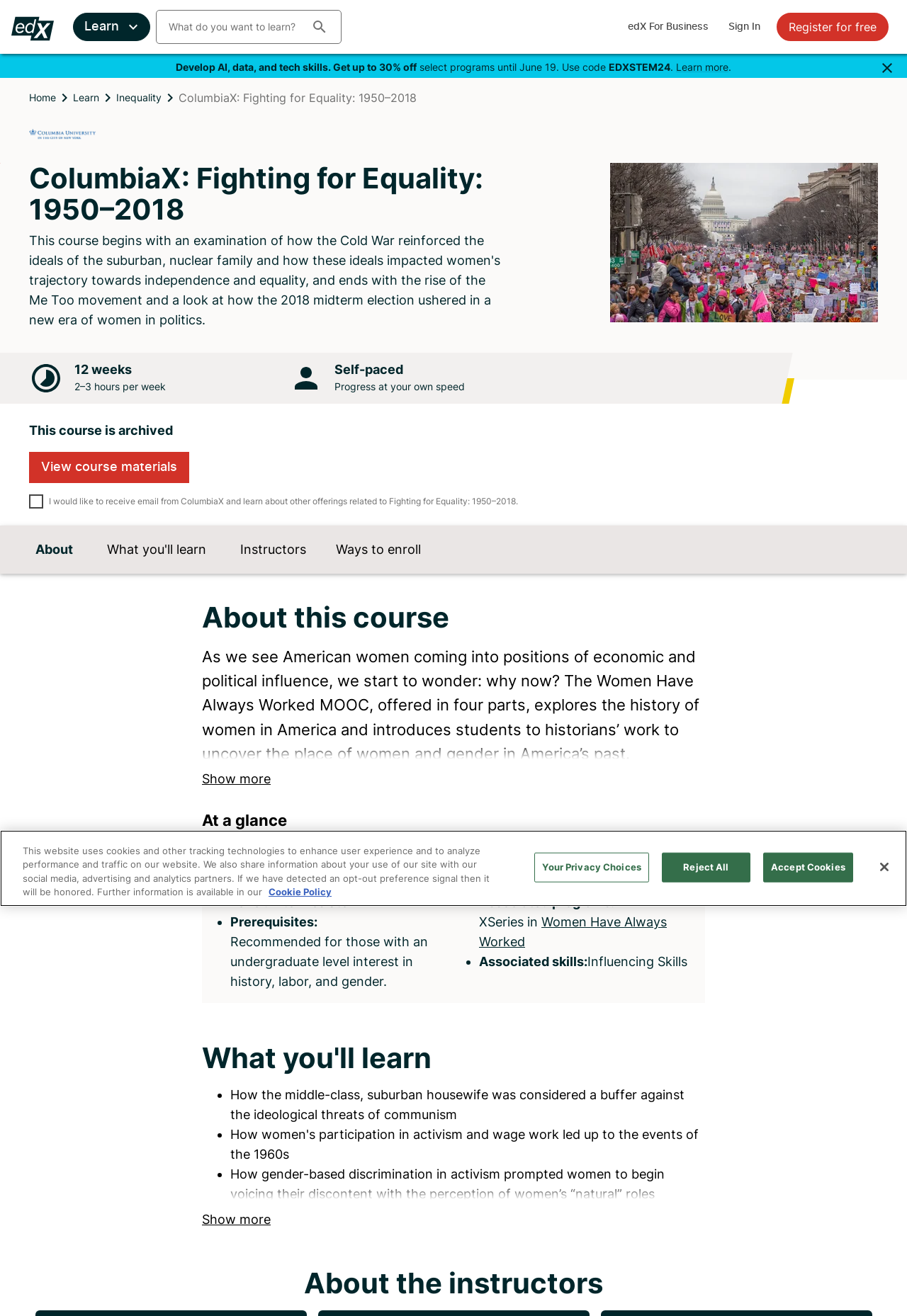Select the bounding box coordinates of the element I need to click to carry out the following instruction: "Close the site banner".

[0.962, 0.041, 0.994, 0.062]